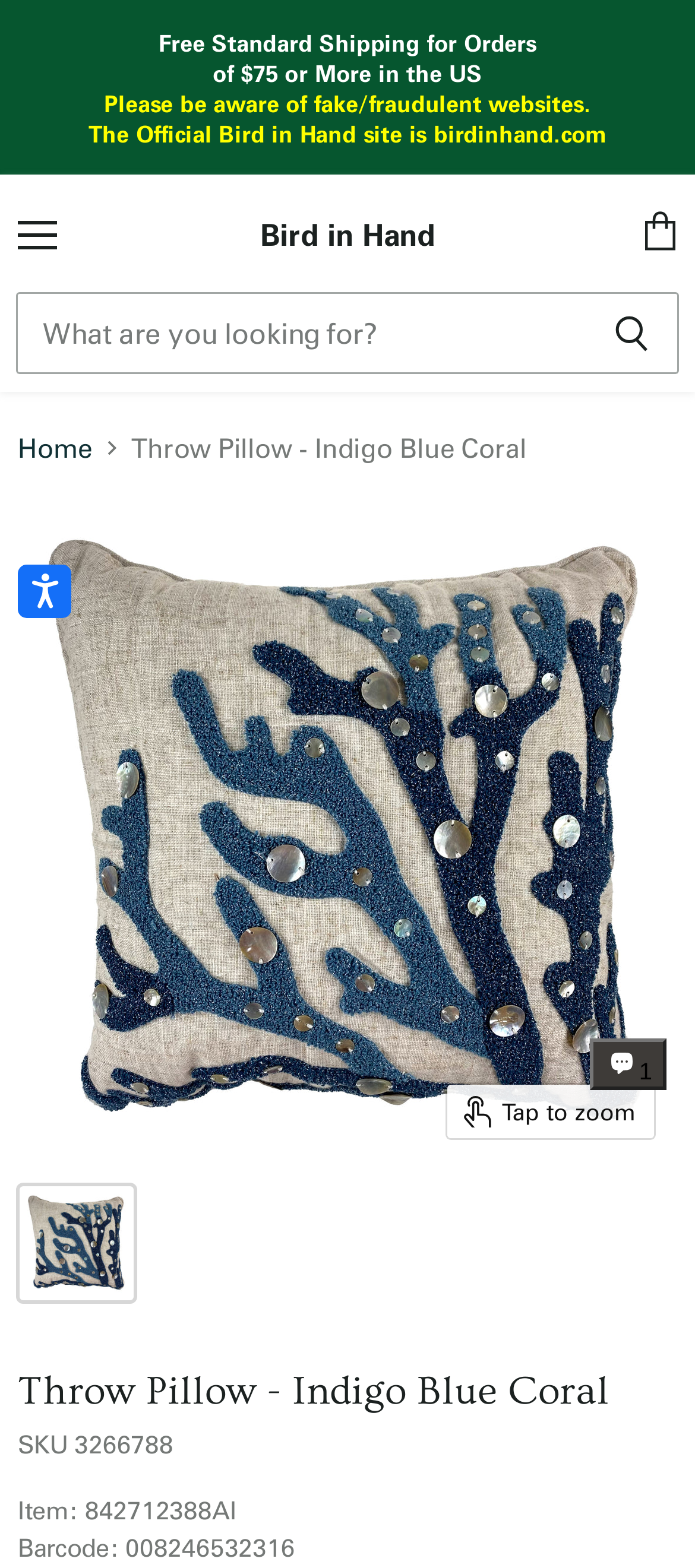Predict the bounding box coordinates of the area that should be clicked to accomplish the following instruction: "Open menu". The bounding box coordinates should consist of four float numbers between 0 and 1, i.e., [left, top, right, bottom].

[0.0, 0.123, 0.108, 0.175]